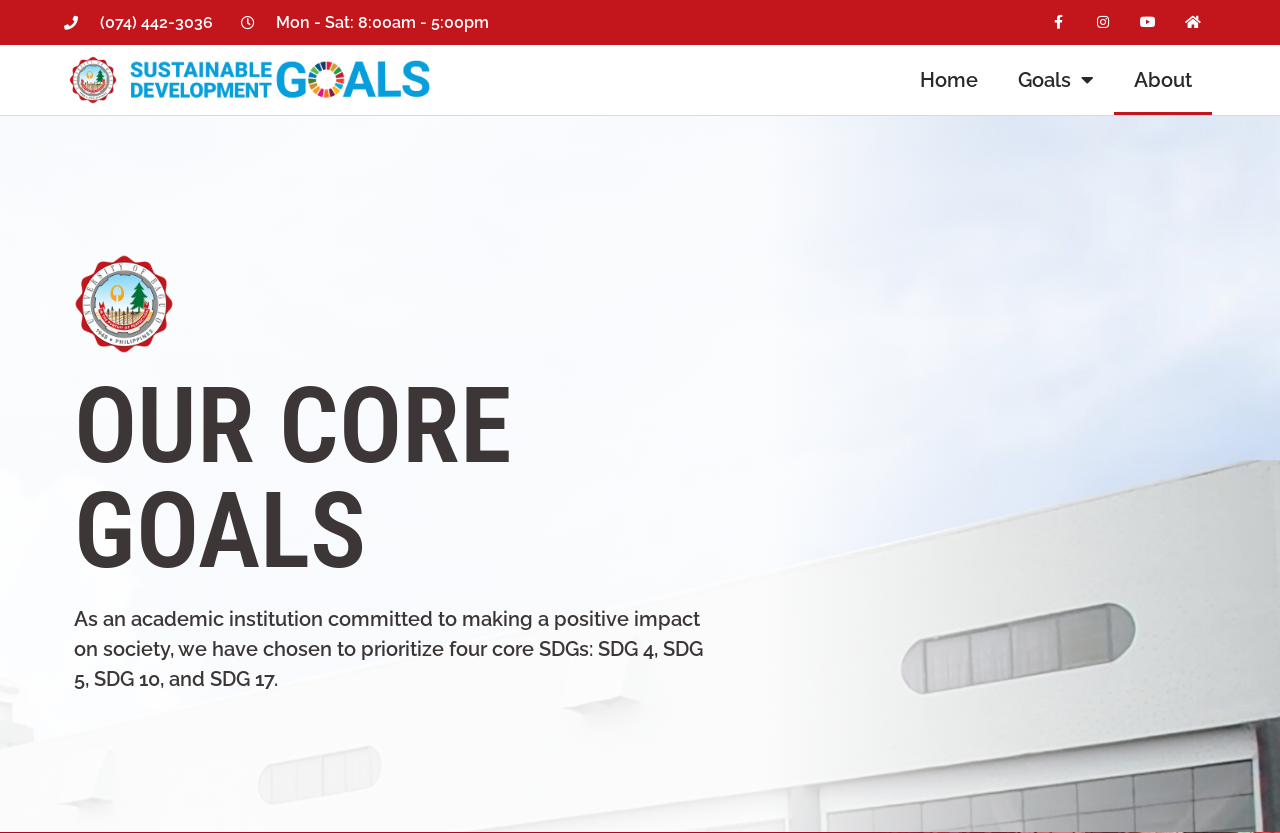Please provide a brief answer to the following inquiry using a single word or phrase:
How many main navigation links are there on the page?

4